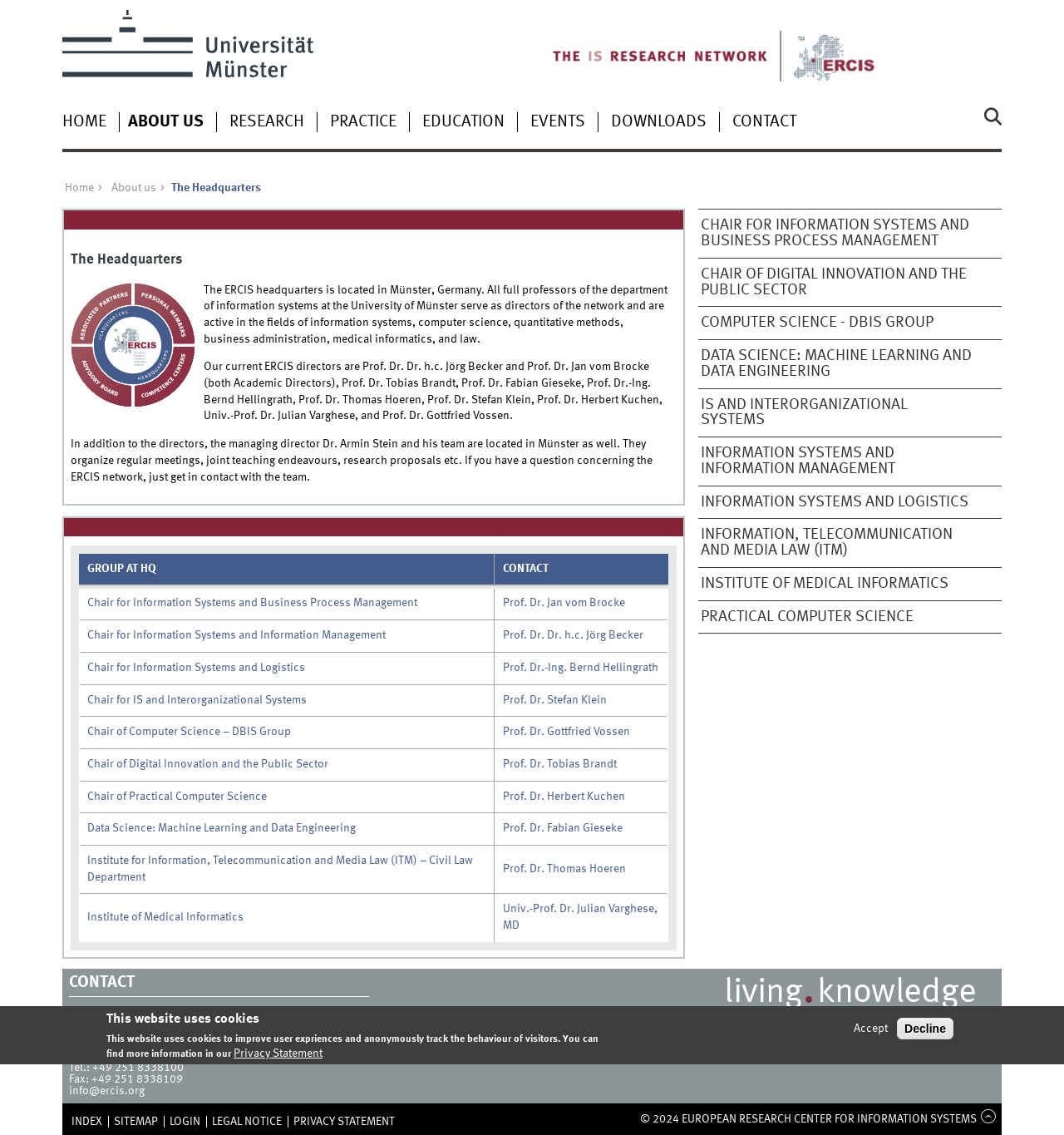Could you please study the image and provide a detailed answer to the question:
Who are the Academic Directors of ERCIS?

The answer can be found in the paragraph that lists the ERCIS directors, where it mentions 'Prof. Dr. Dr. h.c. Jörg Becker and Prof. Dr. Jan vom Brocke (both Academic Directors)'.